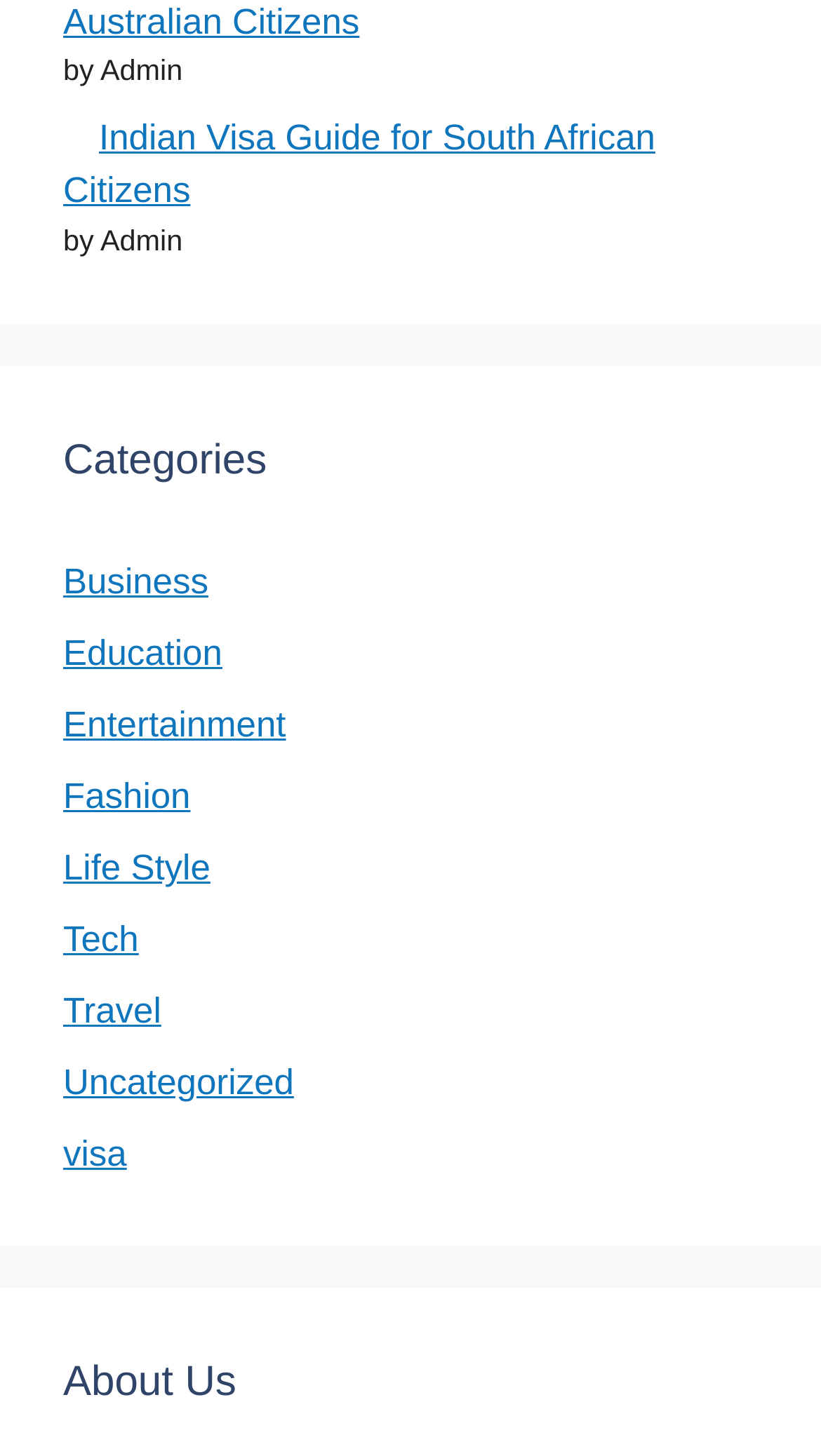Please identify the bounding box coordinates of the clickable element to fulfill the following instruction: "Learn about Travel". The coordinates should be four float numbers between 0 and 1, i.e., [left, top, right, bottom].

[0.077, 0.681, 0.196, 0.708]